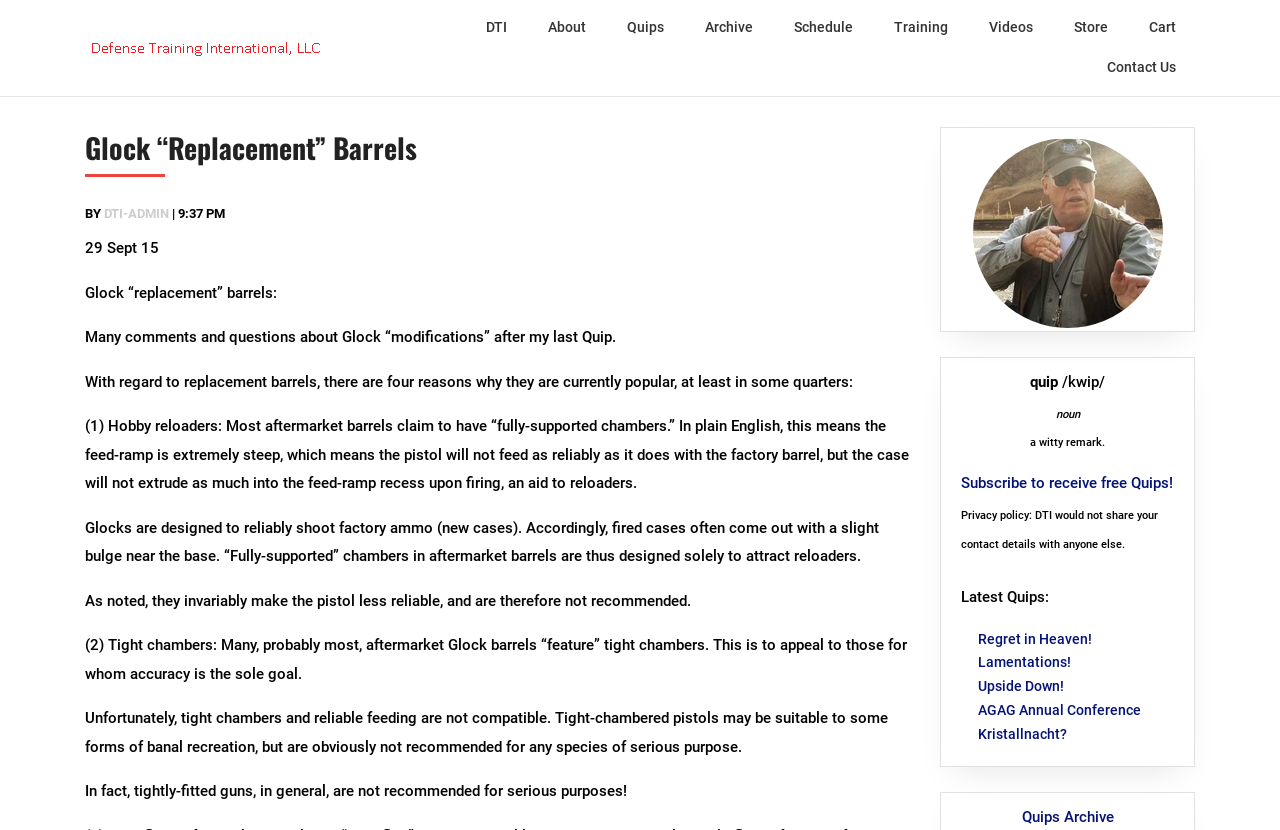Please predict the bounding box coordinates of the element's region where a click is necessary to complete the following instruction: "Subscribe to receive free Quips!". The coordinates should be represented by four float numbers between 0 and 1, i.e., [left, top, right, bottom].

[0.75, 0.571, 0.917, 0.593]